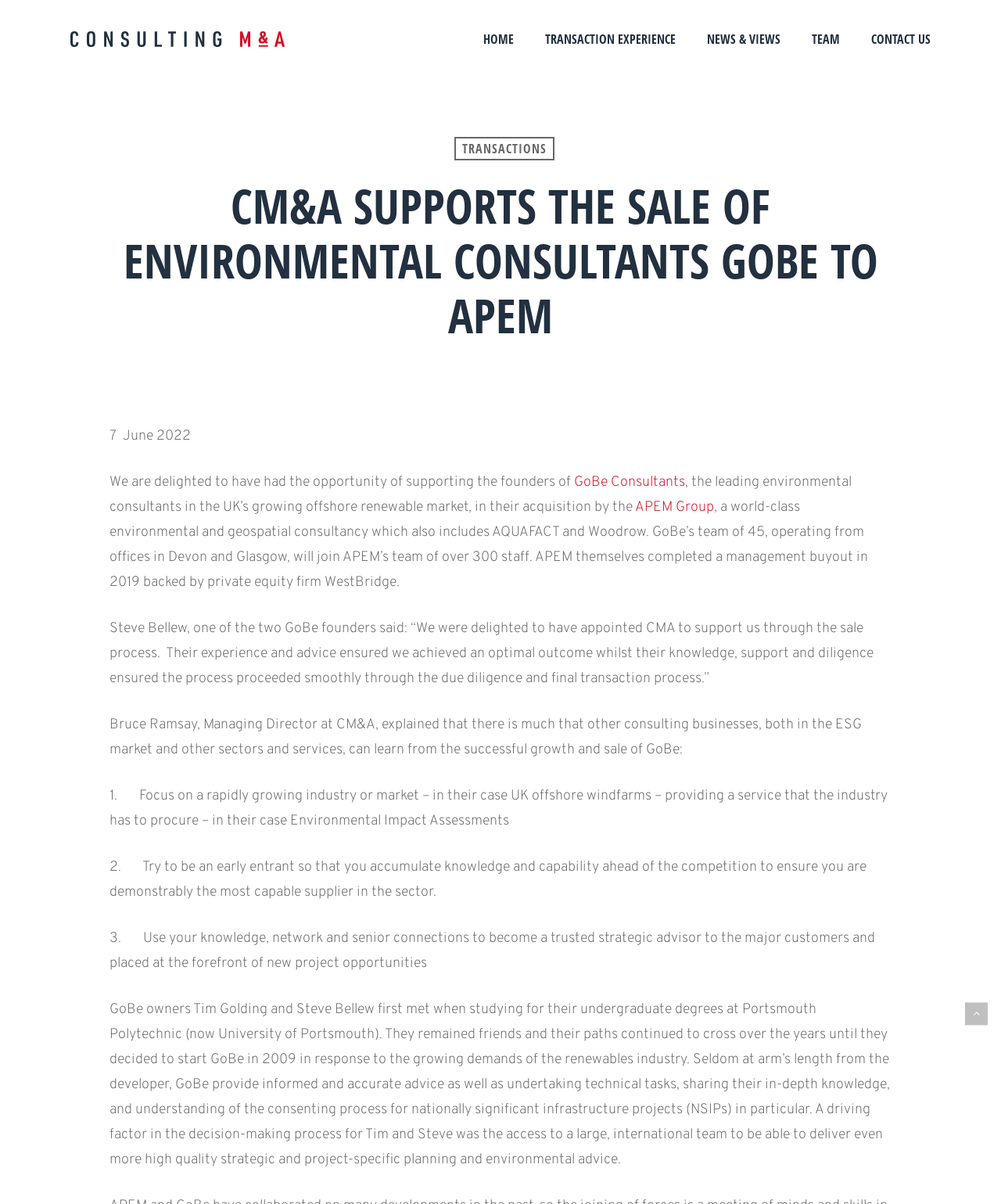Please indicate the bounding box coordinates of the element's region to be clicked to achieve the instruction: "Click on the 'HOME' link". Provide the coordinates as four float numbers between 0 and 1, i.e., [left, top, right, bottom].

[0.483, 0.027, 0.513, 0.038]